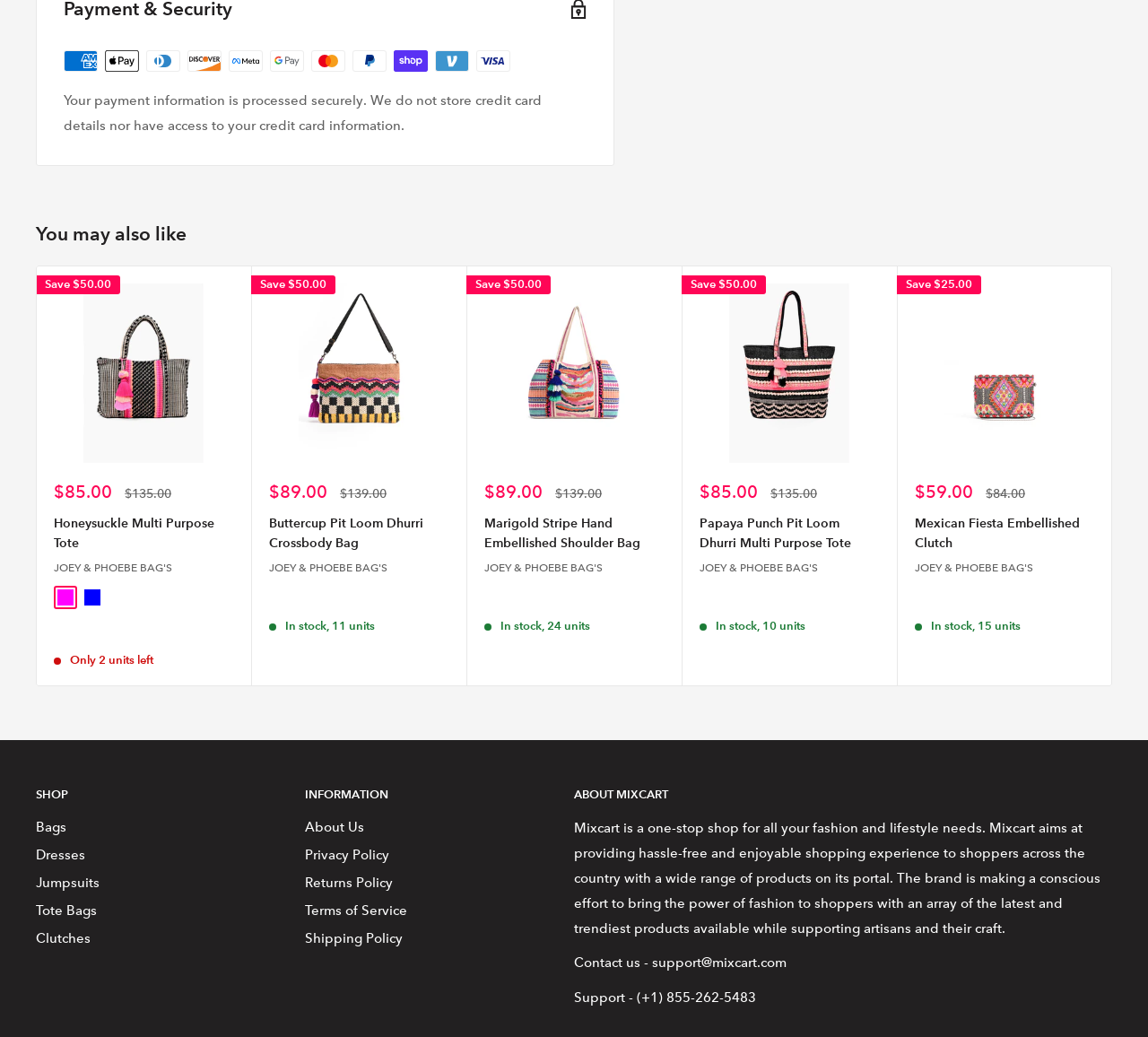What is the minimum order amount for free shipping?
Using the image as a reference, answer the question in detail.

The webpage states 'Free shipping on all orders above $50*' at the top, indicating that orders above $50 qualify for free shipping.